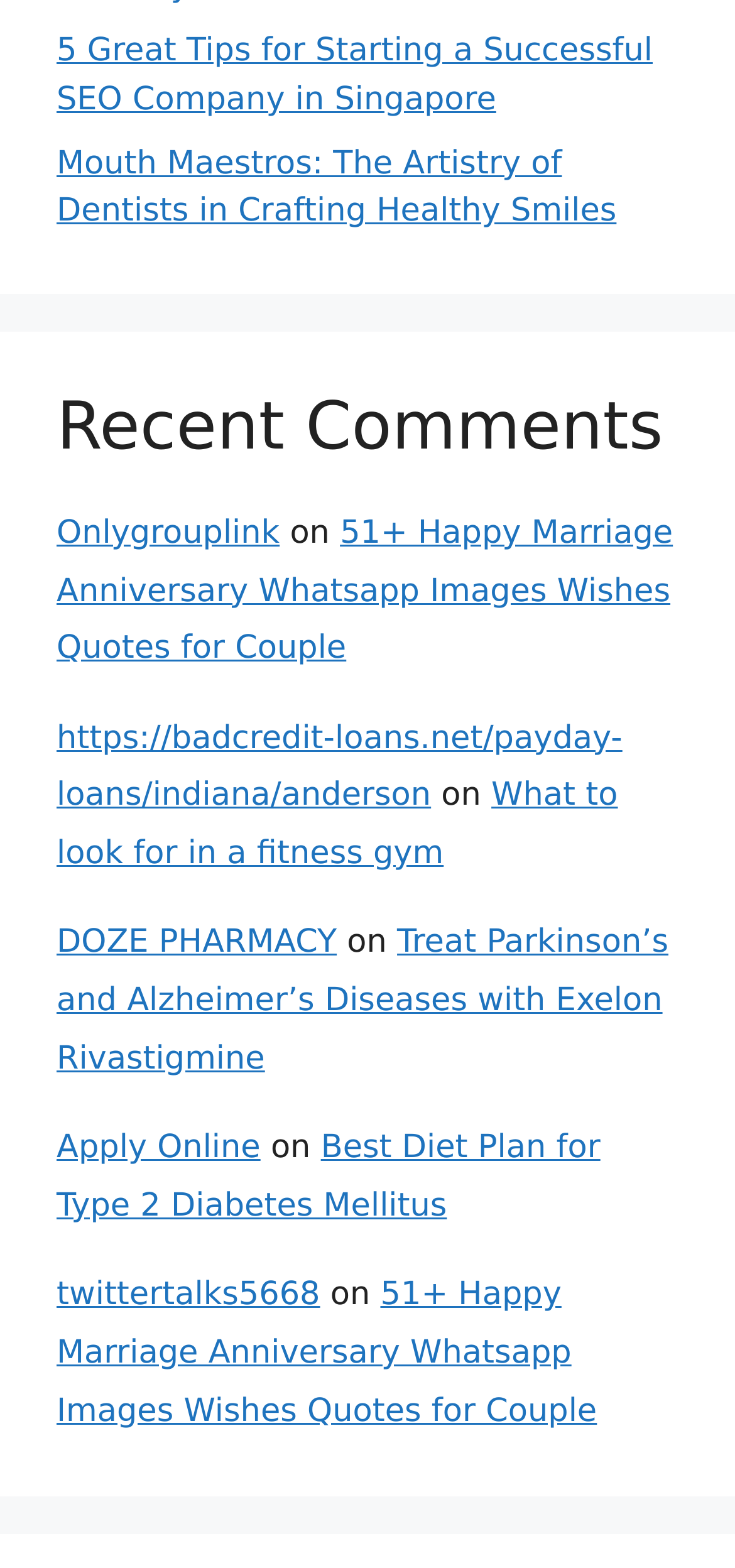Please specify the bounding box coordinates of the clickable region necessary for completing the following instruction: "Read the article about starting a successful SEO company in Singapore". The coordinates must consist of four float numbers between 0 and 1, i.e., [left, top, right, bottom].

[0.077, 0.021, 0.888, 0.076]